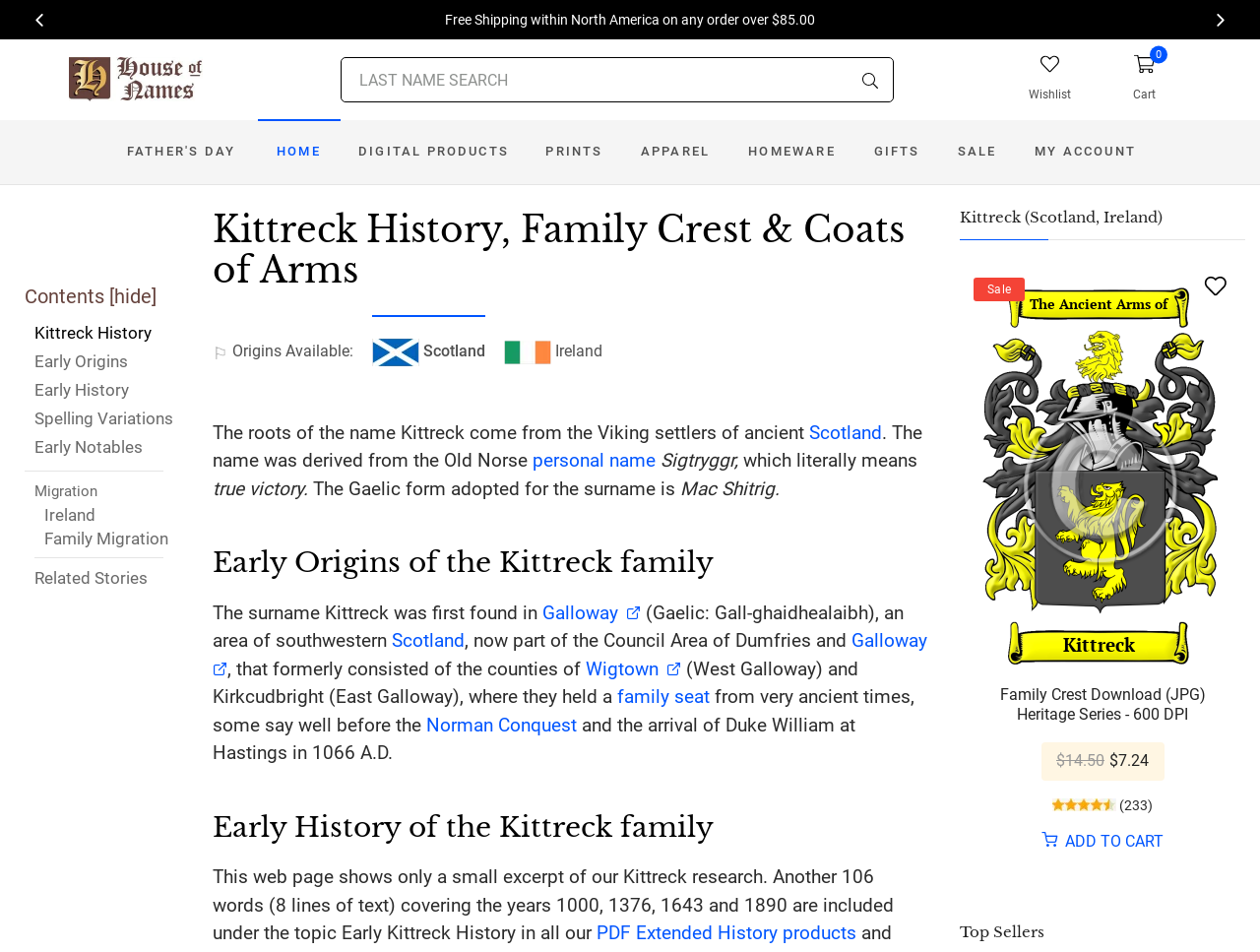What is the Gaelic form adopted for the surname?
Provide a one-word or short-phrase answer based on the image.

Mac Shitrig